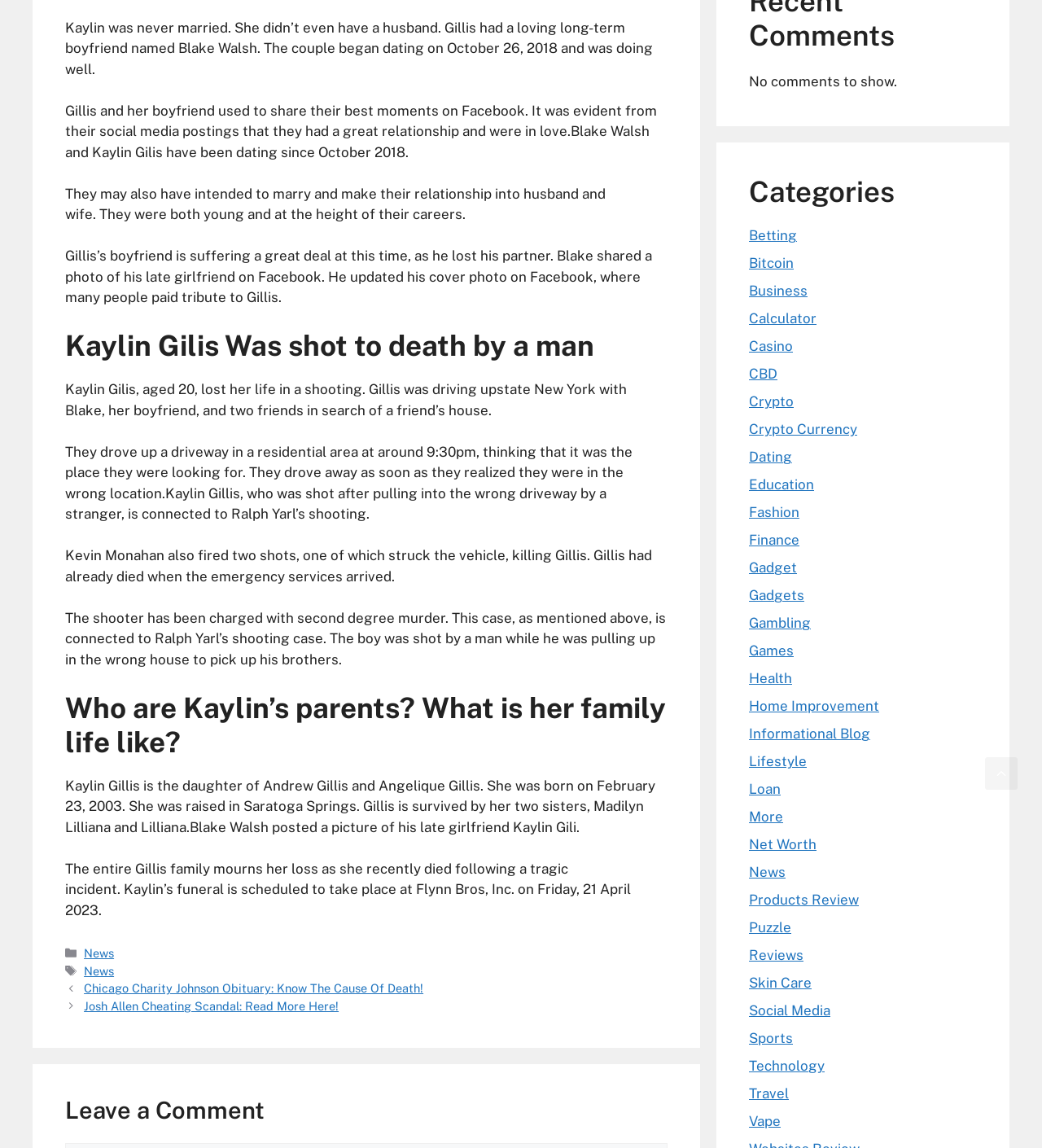Locate the bounding box coordinates of the clickable part needed for the task: "Click on the 'News' link".

[0.081, 0.824, 0.109, 0.836]